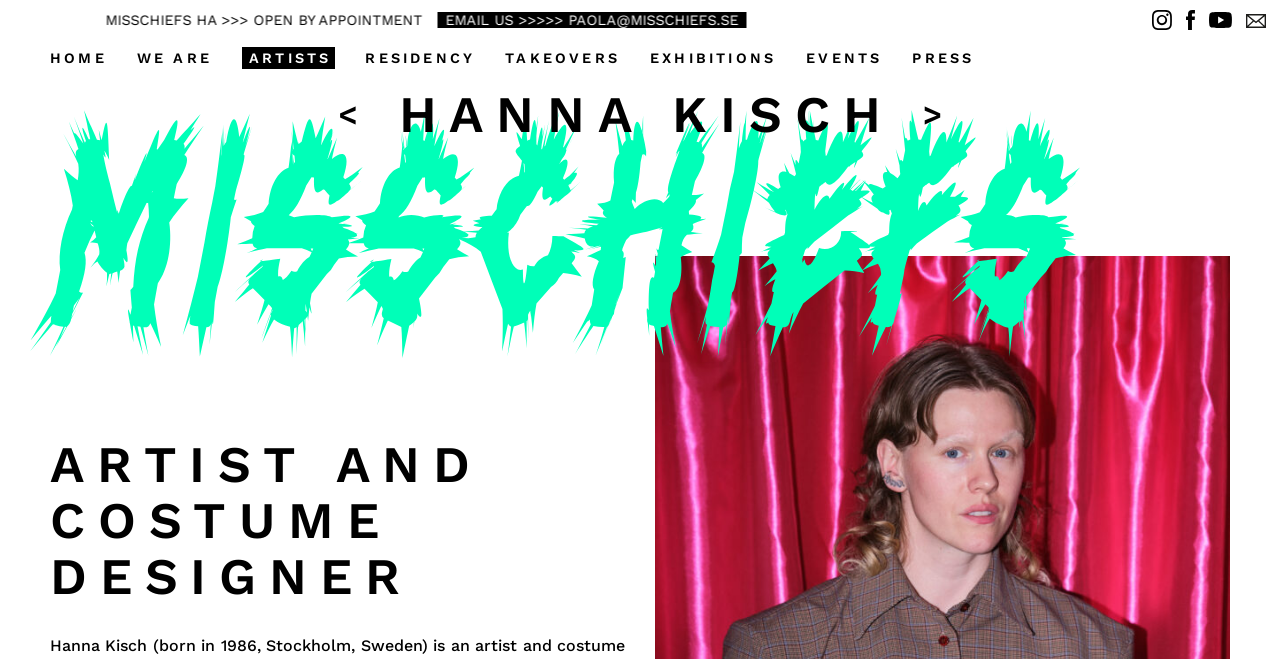Please identify the bounding box coordinates of the clickable area that will fulfill the following instruction: "View Instagram profile". The coordinates should be in the format of four float numbers between 0 and 1, i.e., [left, top, right, bottom].

[0.895, 0.005, 0.921, 0.062]